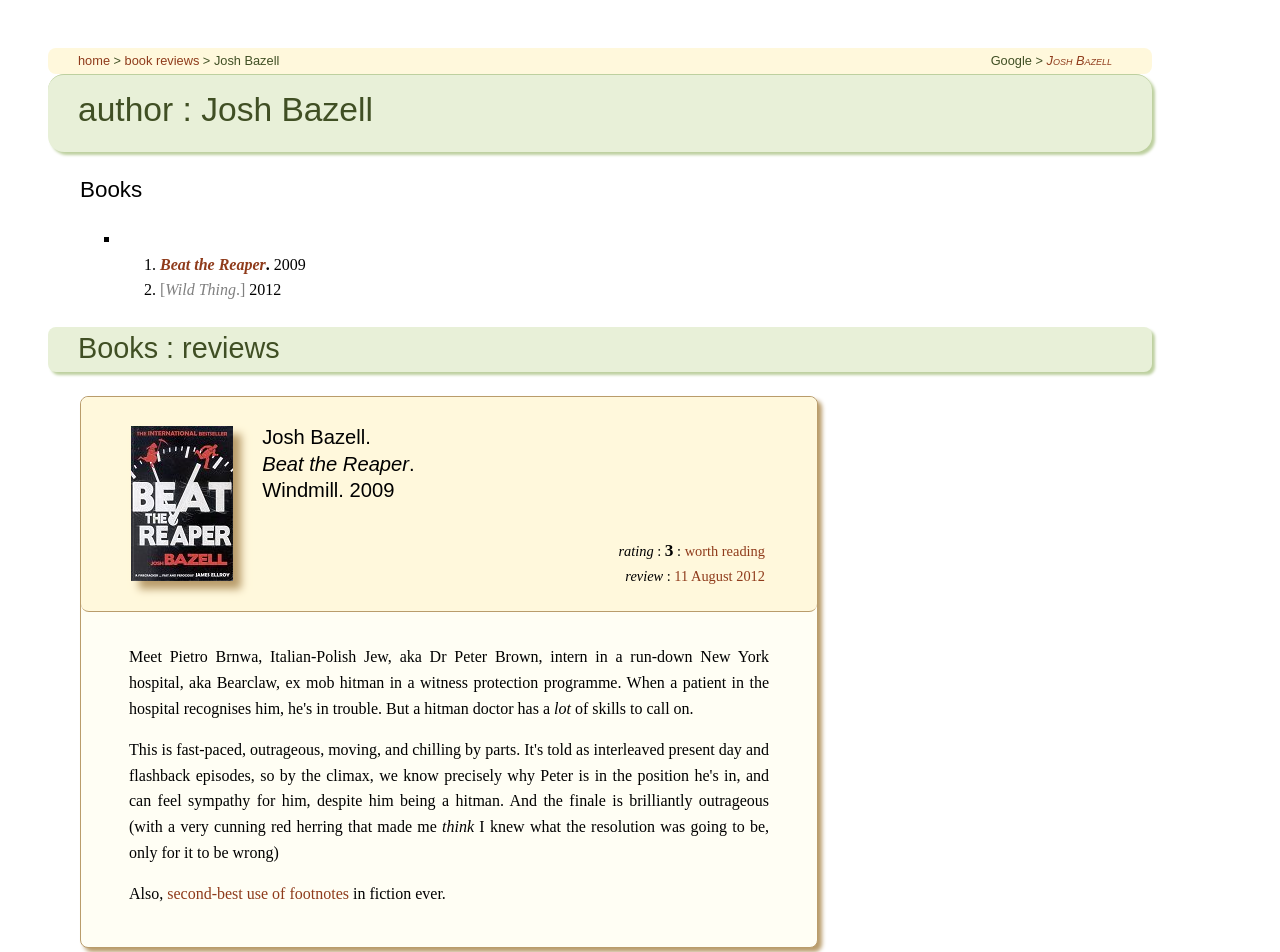What is the title of the second book?
Provide a comprehensive and detailed answer to the question.

I examined the list of books and found the second list marker (2.) followed by the text 'Wild Thing', which is the title of the second book.